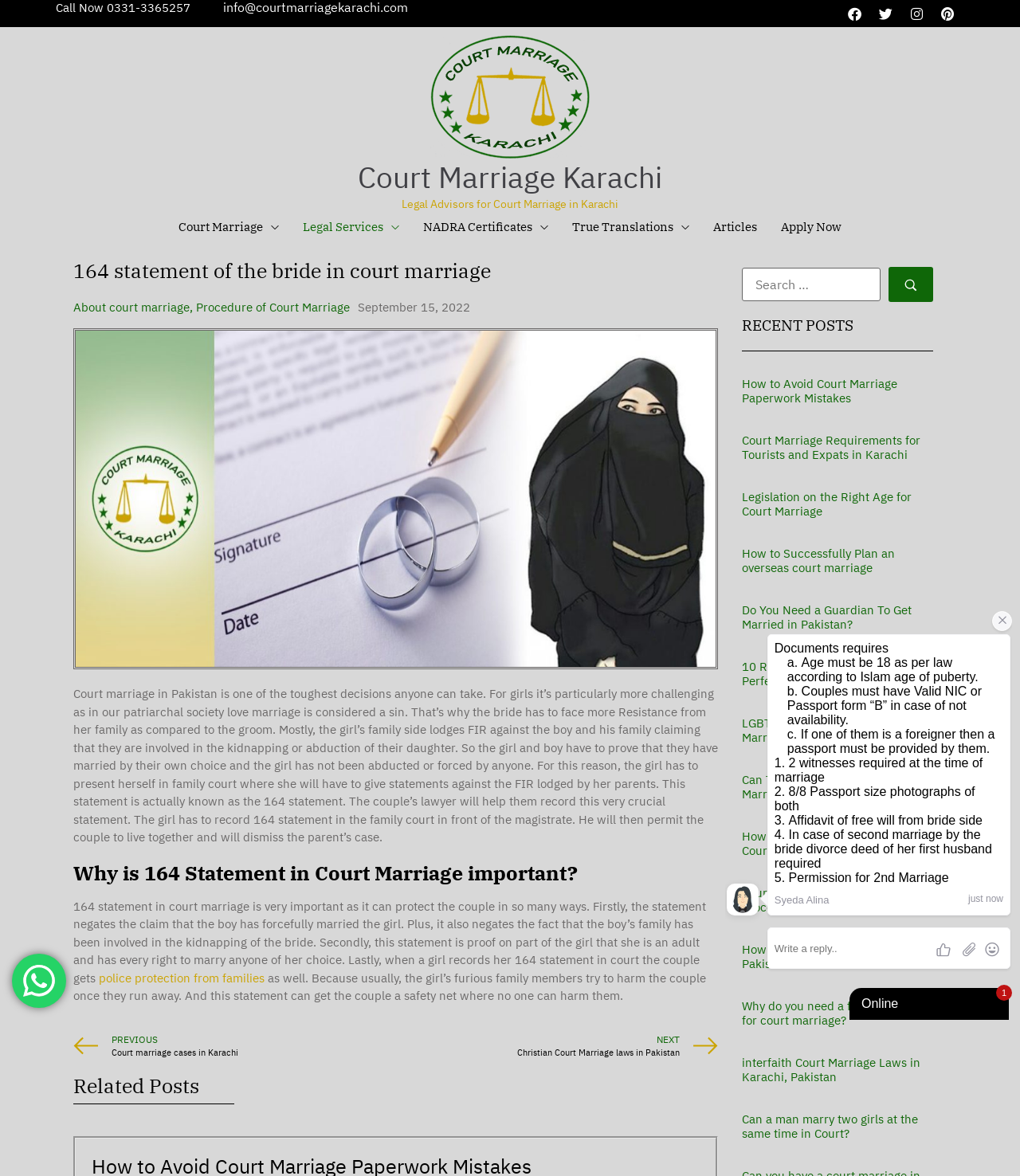Provide a short answer using a single word or phrase for the following question: 
What is the role of a lawyer in recording the 164 statement?

To help the couple